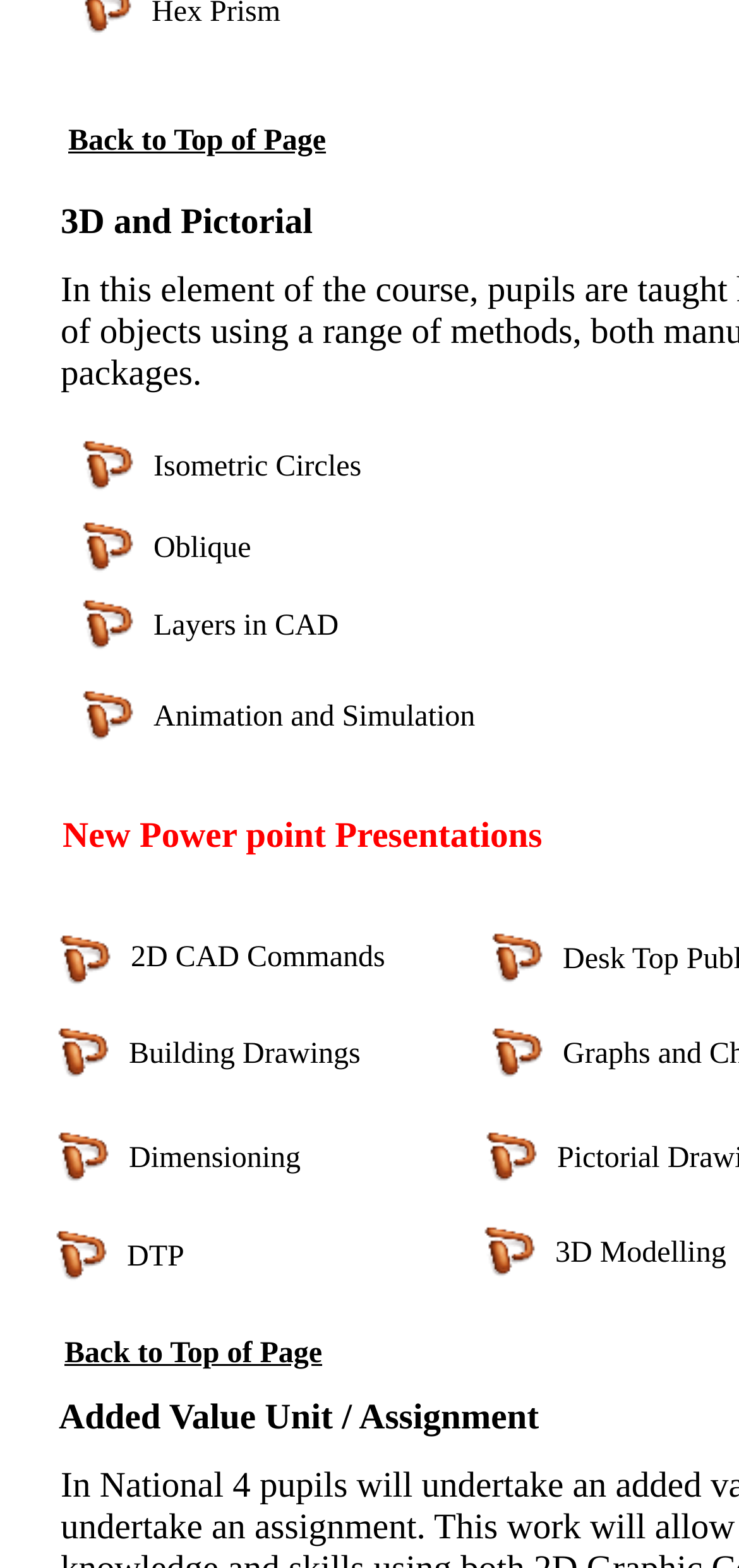Please determine the bounding box of the UI element that matches this description: Back to Top of Page. The coordinates should be given as (top-left x, top-left y, bottom-right x, bottom-right y), with all values between 0 and 1.

[0.087, 0.853, 0.436, 0.874]